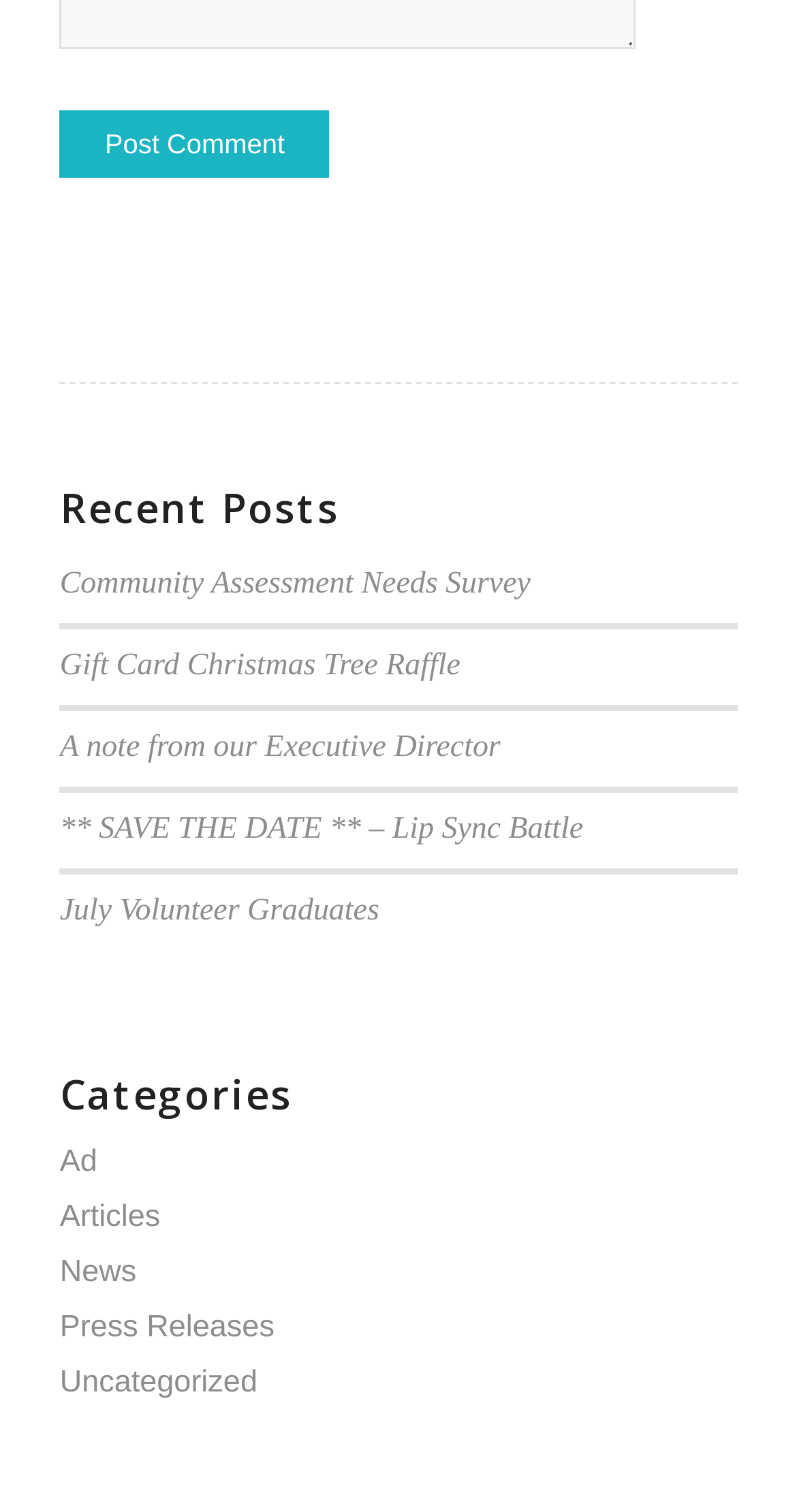From the webpage screenshot, predict the bounding box coordinates (top-left x, top-left y, bottom-right x, bottom-right y) for the UI element described here: Gift Card Christmas Tree Raffle

[0.075, 0.429, 0.578, 0.451]